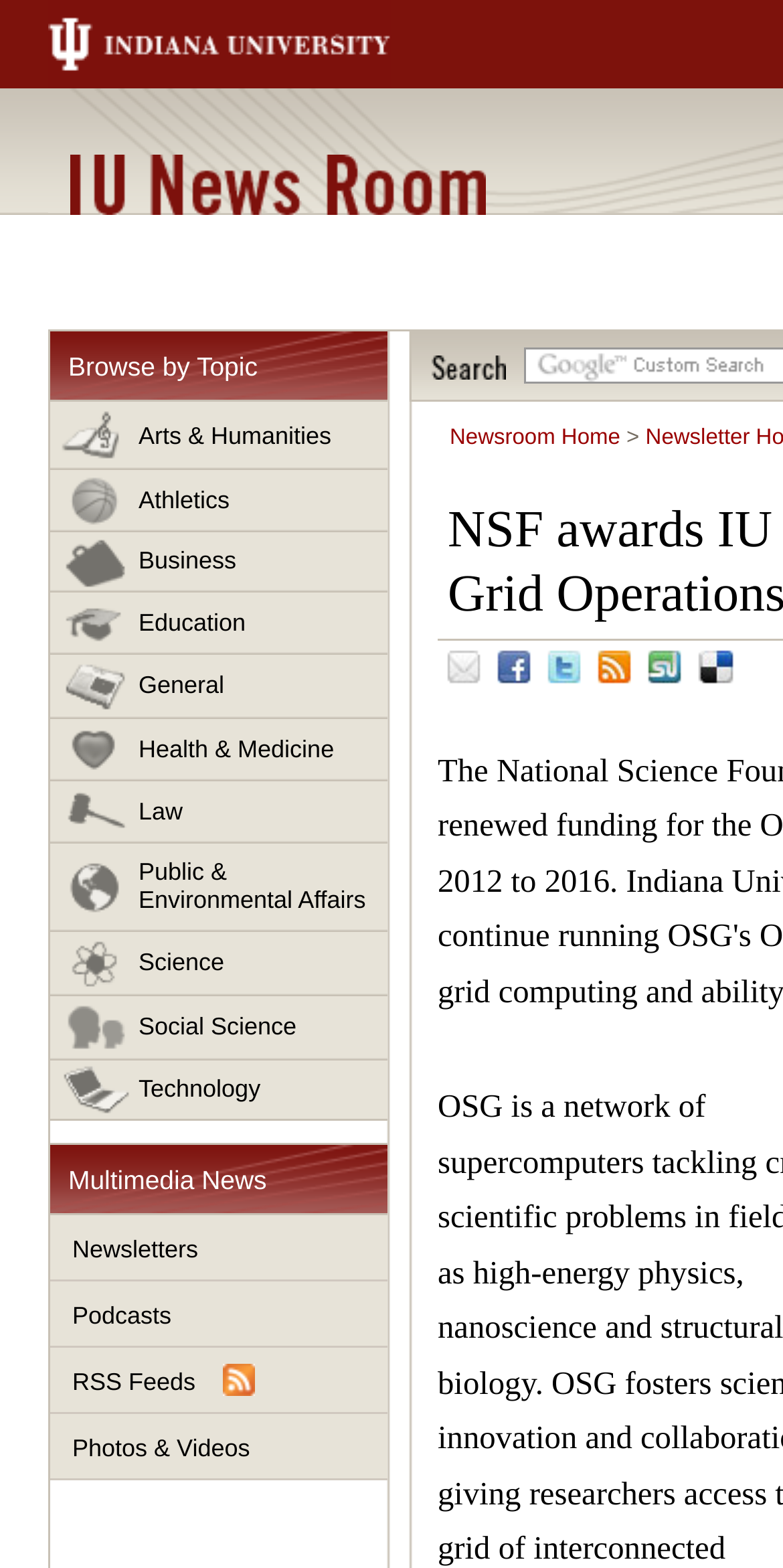Show the bounding box coordinates of the element that should be clicked to complete the task: "View Science news".

[0.064, 0.594, 0.495, 0.635]